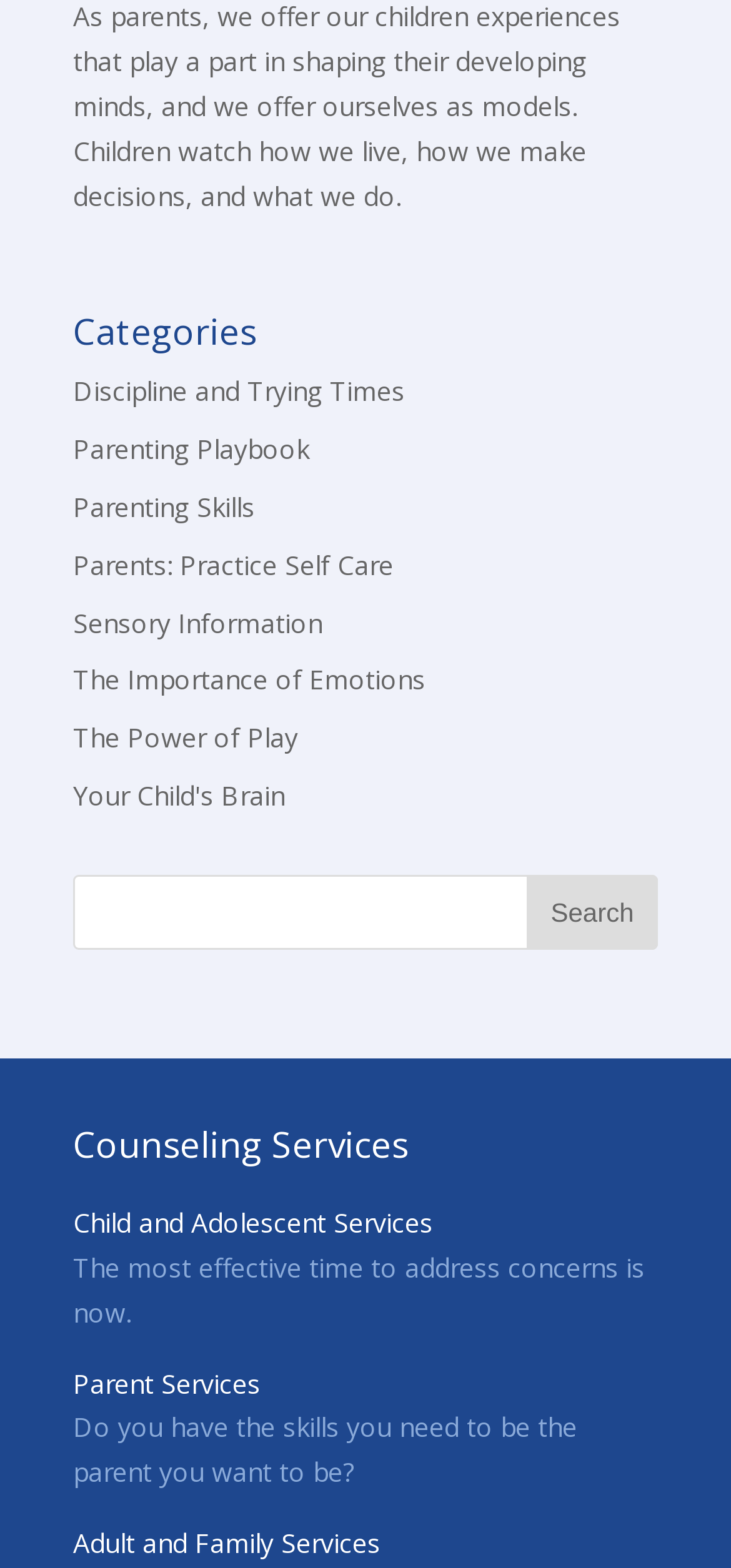Please study the image and answer the question comprehensively:
How many counseling services are listed?

I counted the number of link elements under the 'Counseling Services' heading and found three links: 'Child and Adolescent Services', 'Parent Services', and 'Adult and Family Services'.